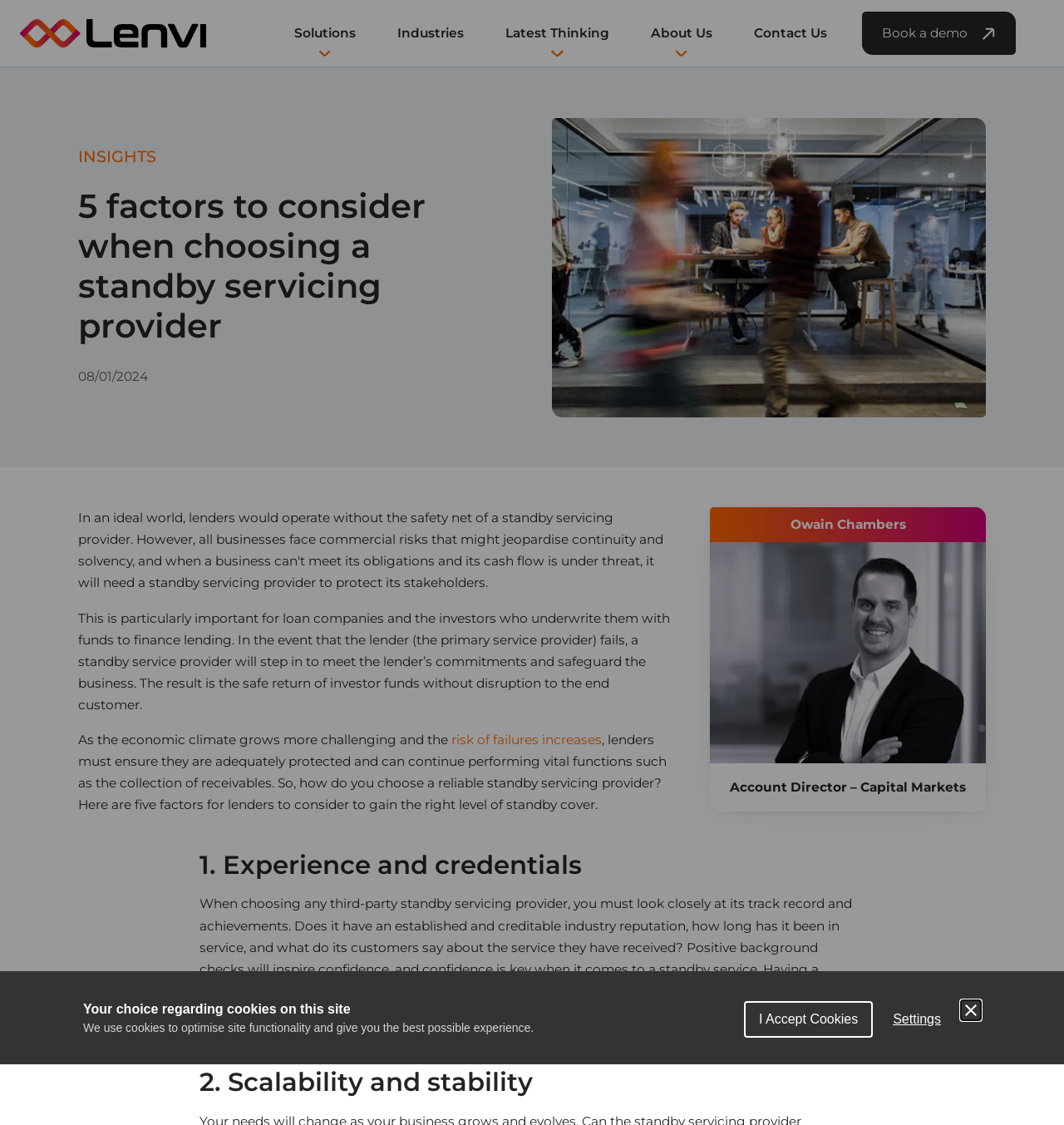Please find and report the bounding box coordinates of the element to click in order to perform the following action: "Go to Solutions". The coordinates should be expressed as four float numbers between 0 and 1, in the format [left, top, right, bottom].

[0.27, 0.014, 0.34, 0.045]